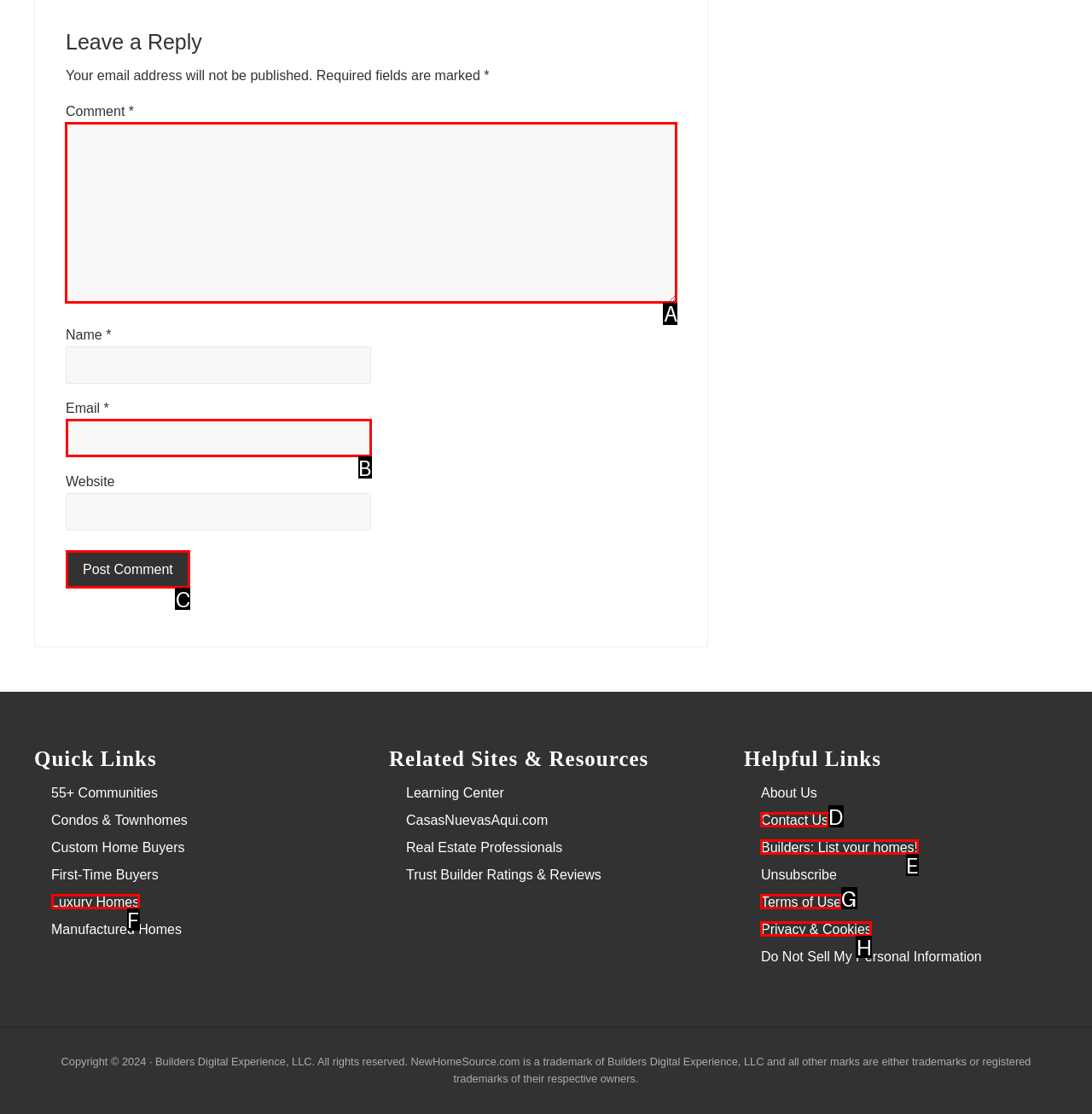Choose the letter of the option you need to click to Leave a comment. Answer with the letter only.

A